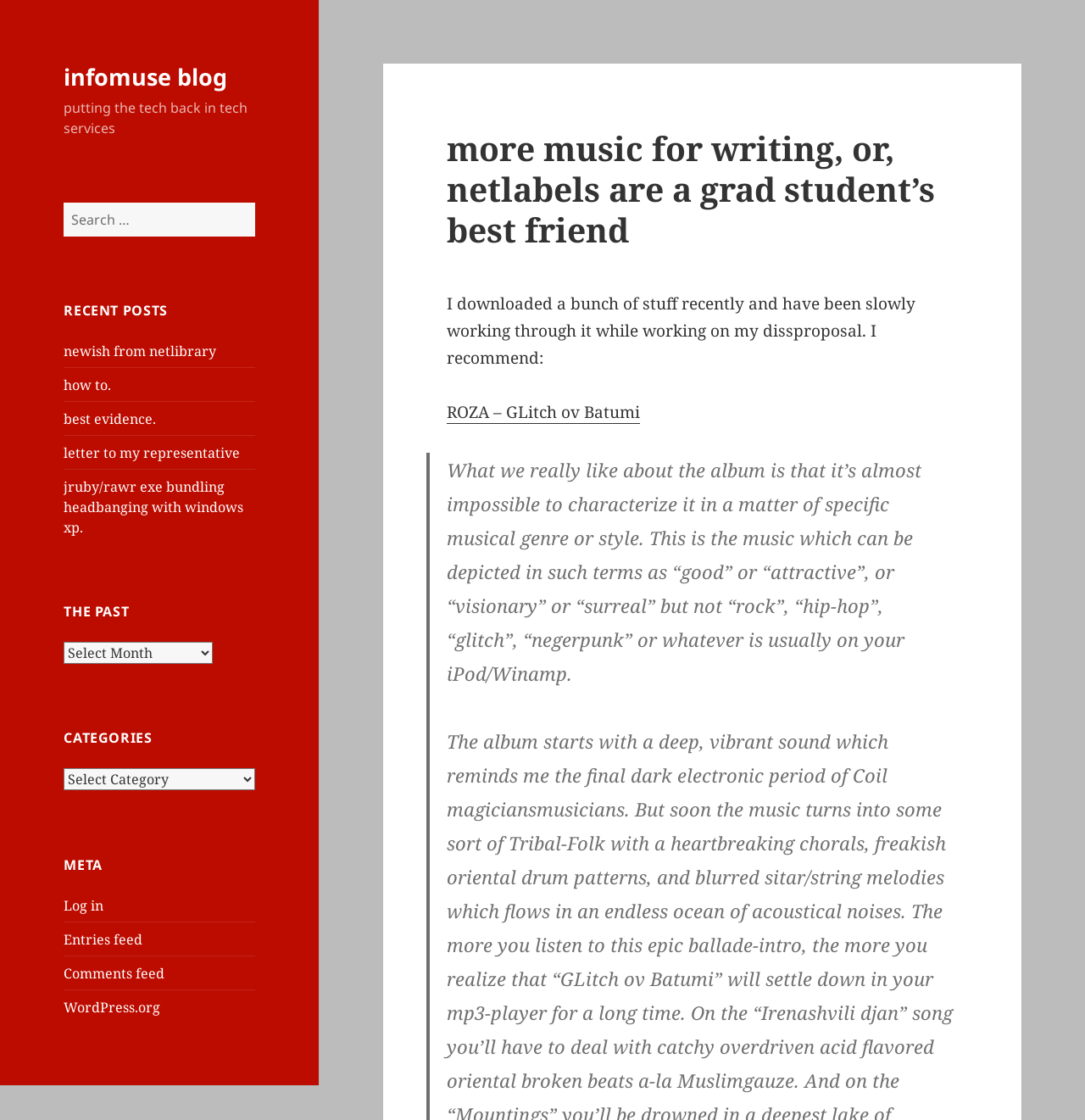What is the function of the 'Log in' link?
Look at the screenshot and respond with a single word or phrase.

To log in to the blog